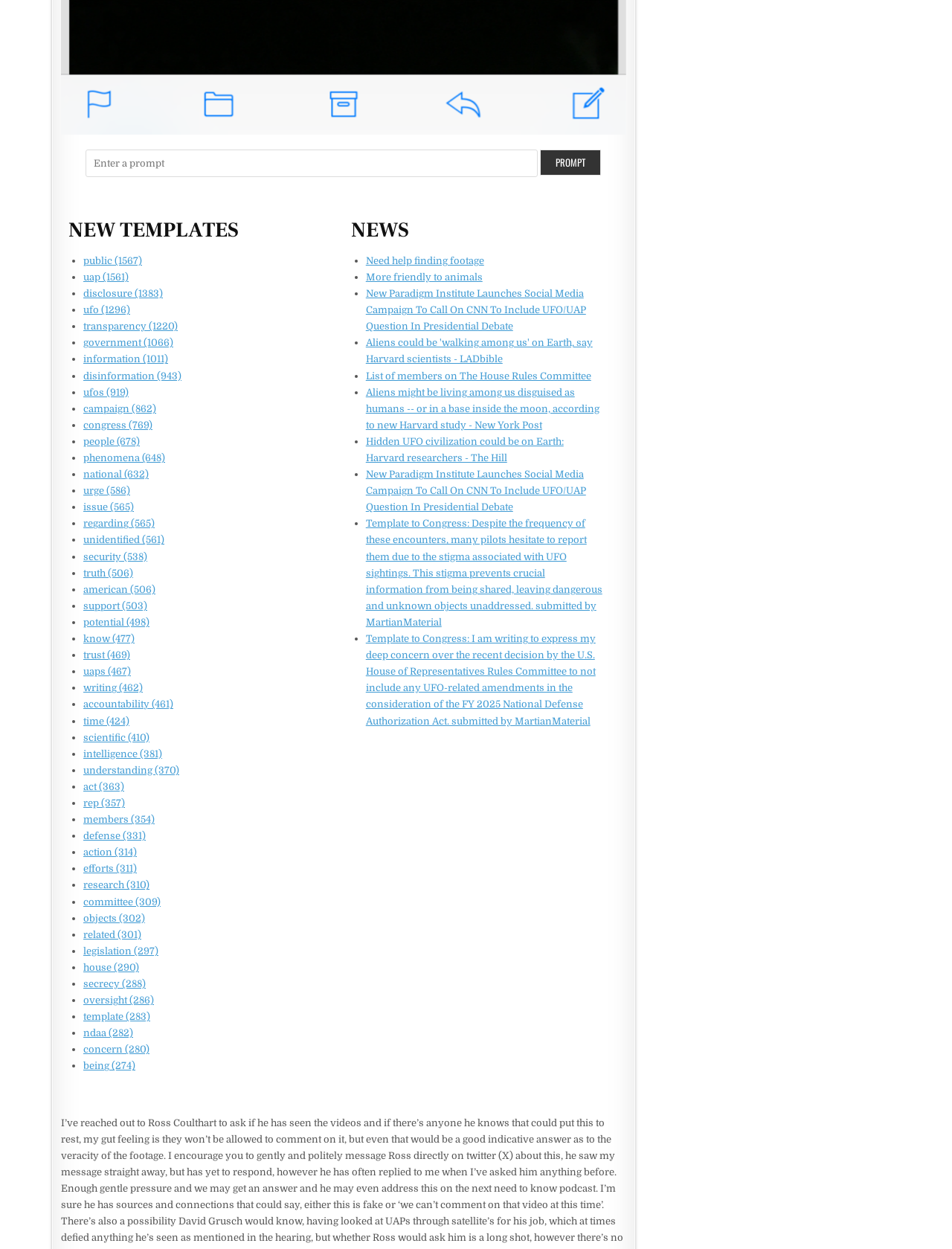Indicate the bounding box coordinates of the element that must be clicked to execute the instruction: "View public templates". The coordinates should be given as four float numbers between 0 and 1, i.e., [left, top, right, bottom].

[0.088, 0.204, 0.149, 0.213]